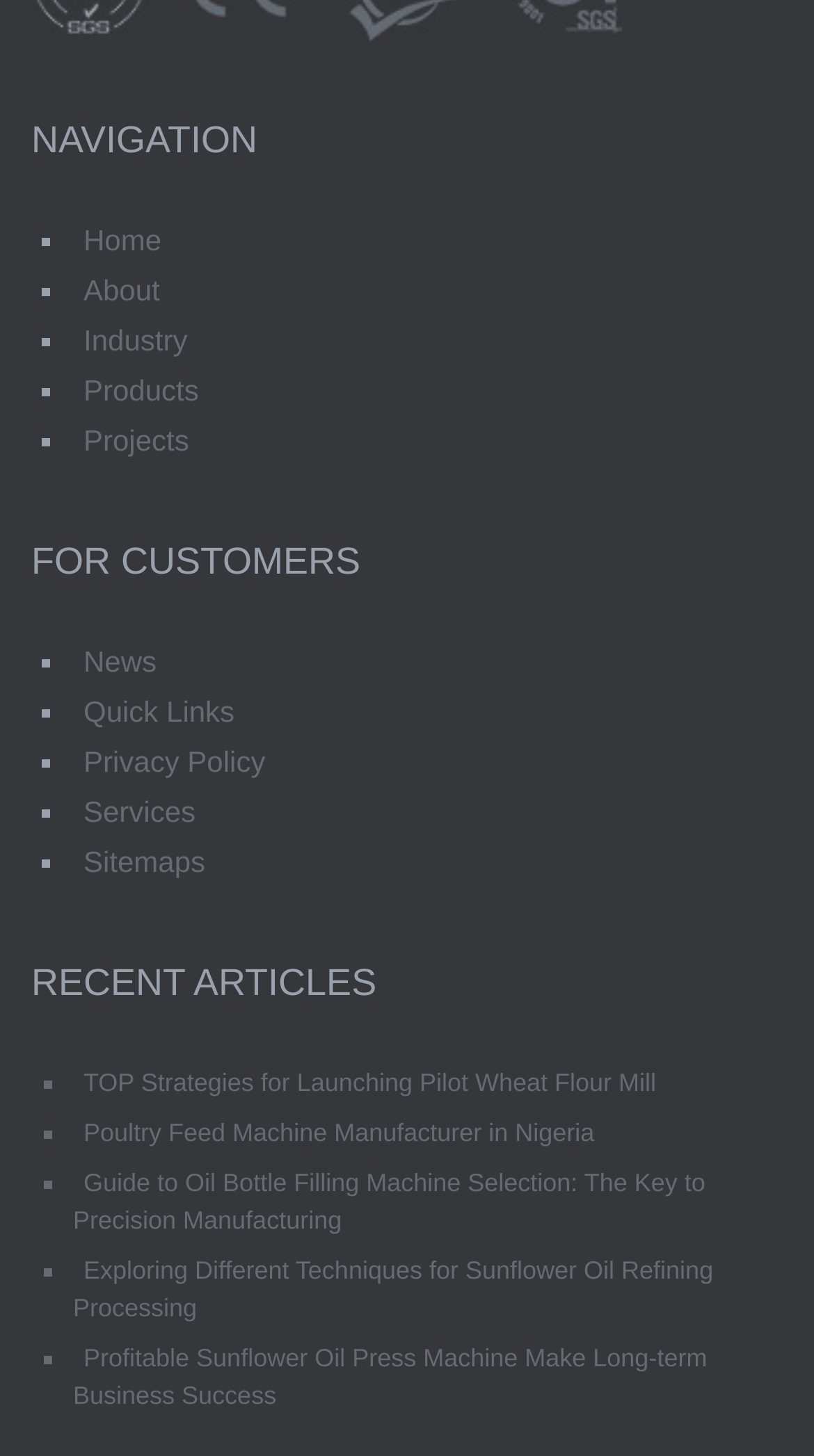Please predict the bounding box coordinates (top-left x, top-left y, bottom-right x, bottom-right y) for the UI element in the screenshot that fits the description: Sitemaps

[0.09, 0.58, 0.265, 0.603]